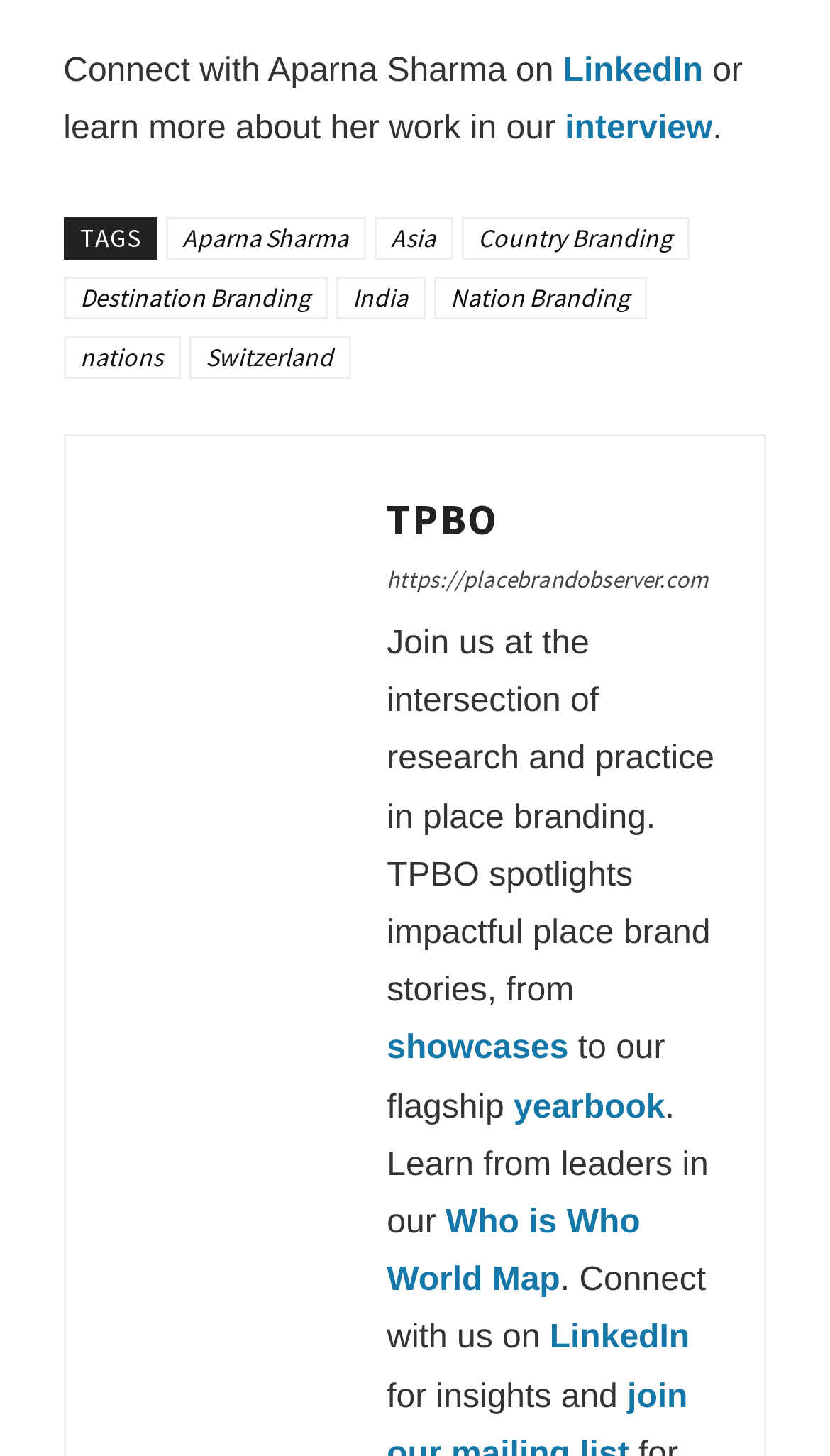Determine the bounding box coordinates of the UI element described by: "Who is Who World Map".

[0.466, 0.827, 0.771, 0.892]